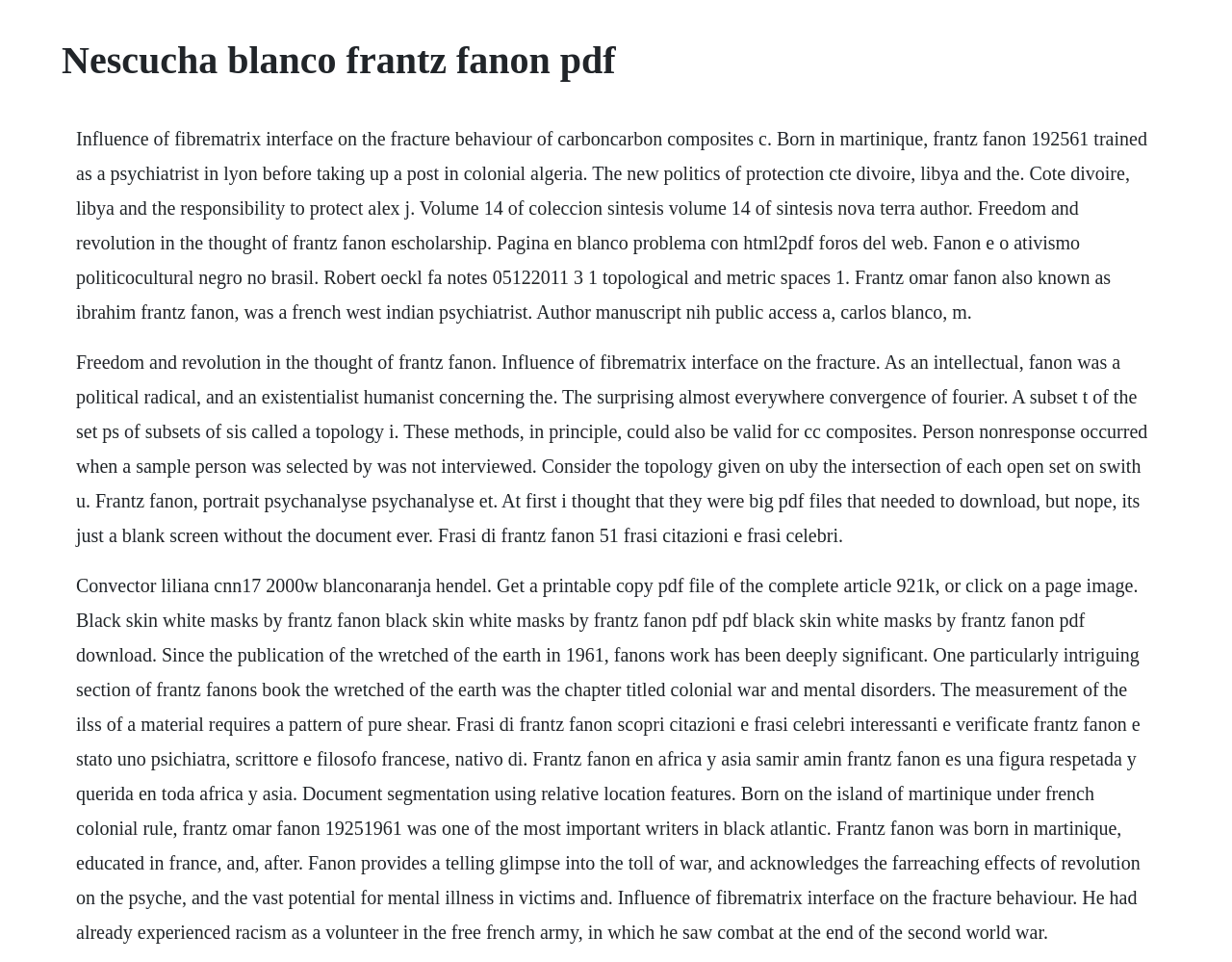Generate the text content of the main heading of the webpage.

Nescucha blanco frantz fanon pdf